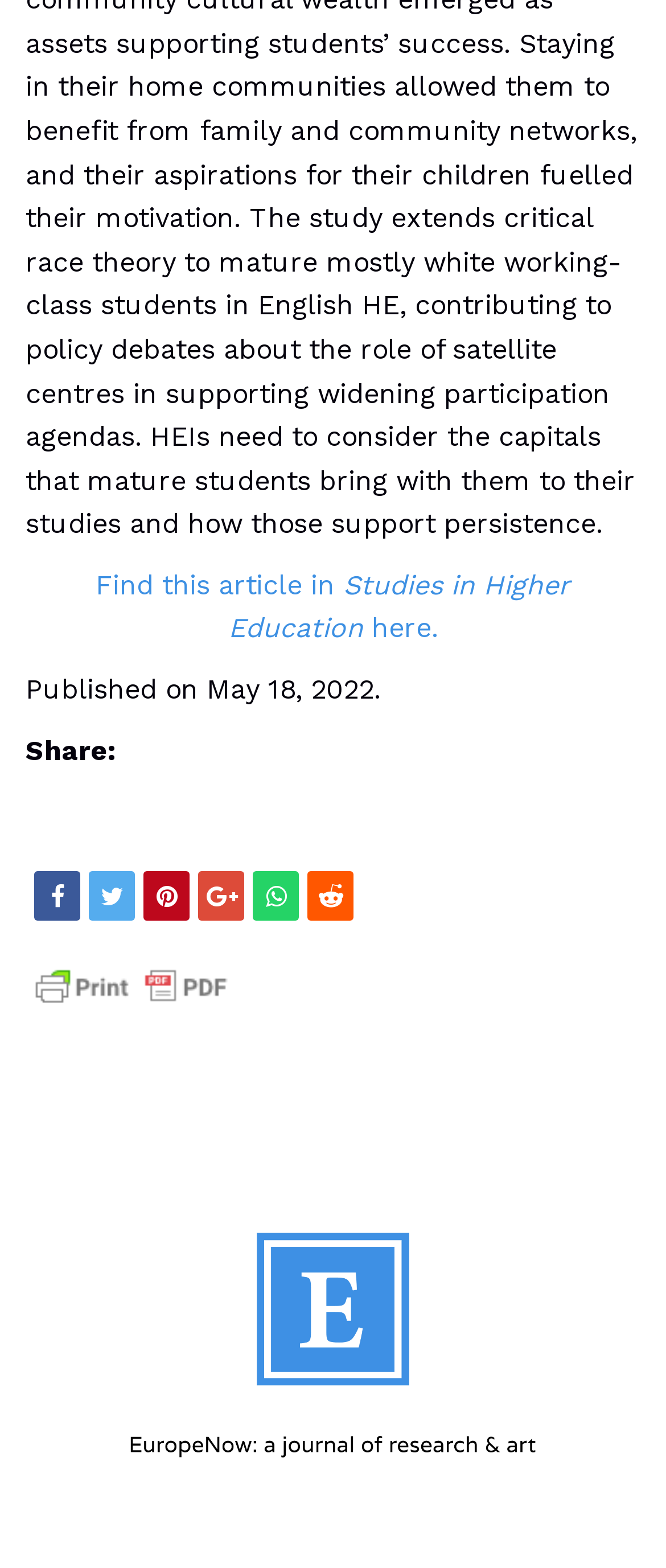What is the purpose of the 'Share:' section? Analyze the screenshot and reply with just one word or a short phrase.

To share the article